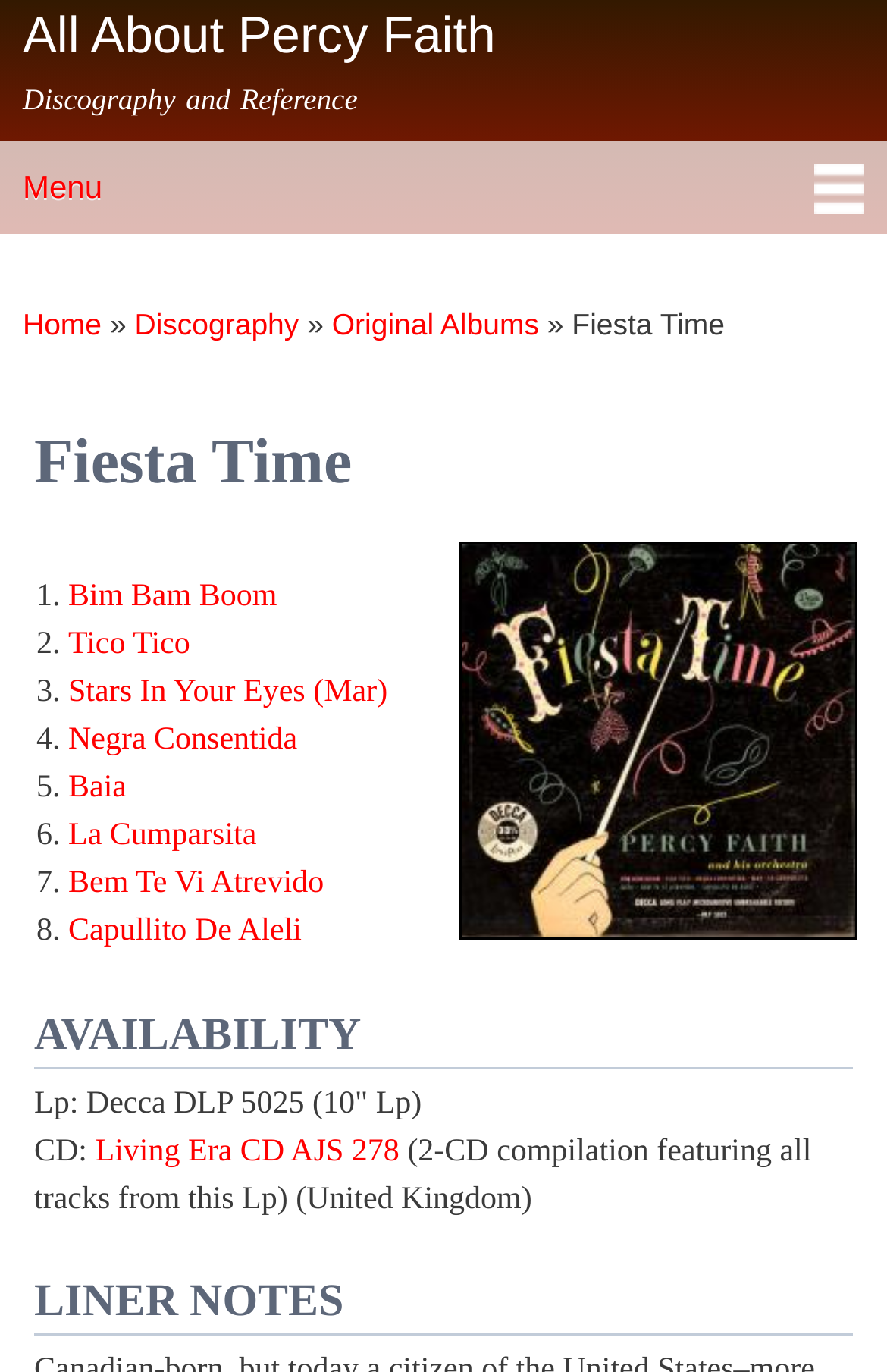Find the bounding box coordinates of the clickable element required to execute the following instruction: "Go to All About Percy Faith". Provide the coordinates as four float numbers between 0 and 1, i.e., [left, top, right, bottom].

[0.026, 0.005, 0.559, 0.046]